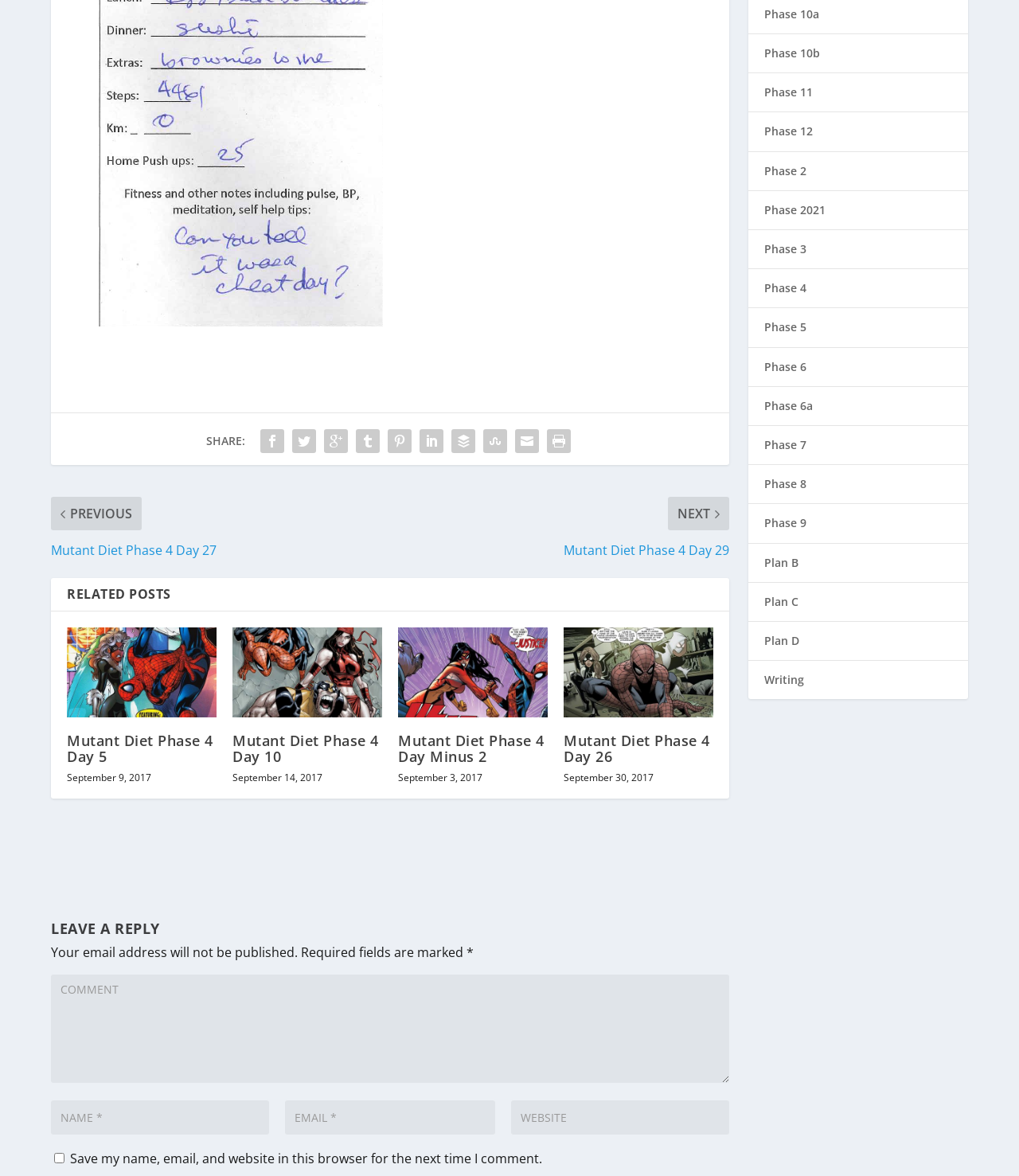Please answer the following query using a single word or phrase: 
What is the function of the 'LEAVE A REPLY' section?

Commenting on posts